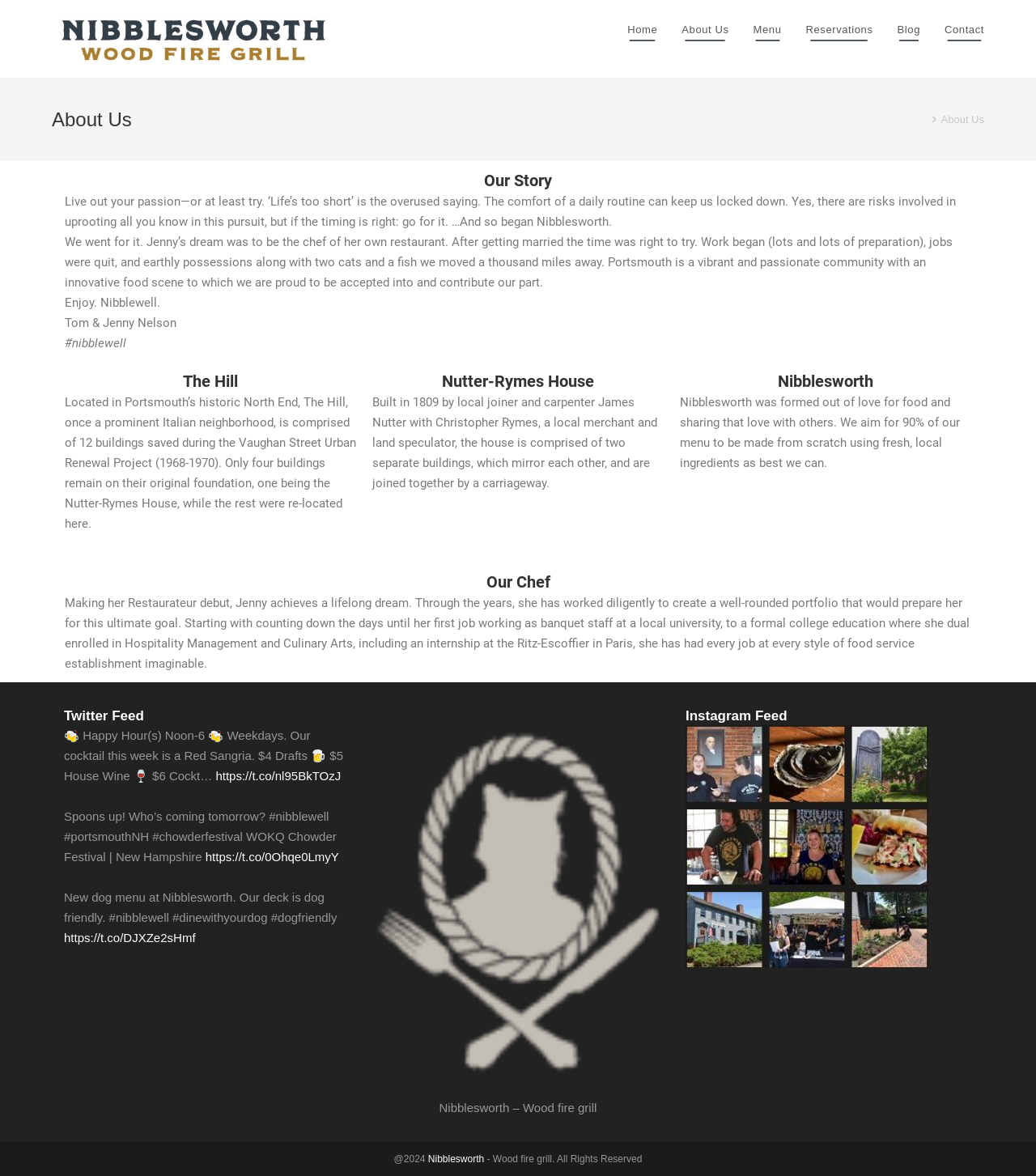Please determine the bounding box coordinates of the element's region to click in order to carry out the following instruction: "Click on Home". The coordinates should be four float numbers between 0 and 1, i.e., [left, top, right, bottom].

None